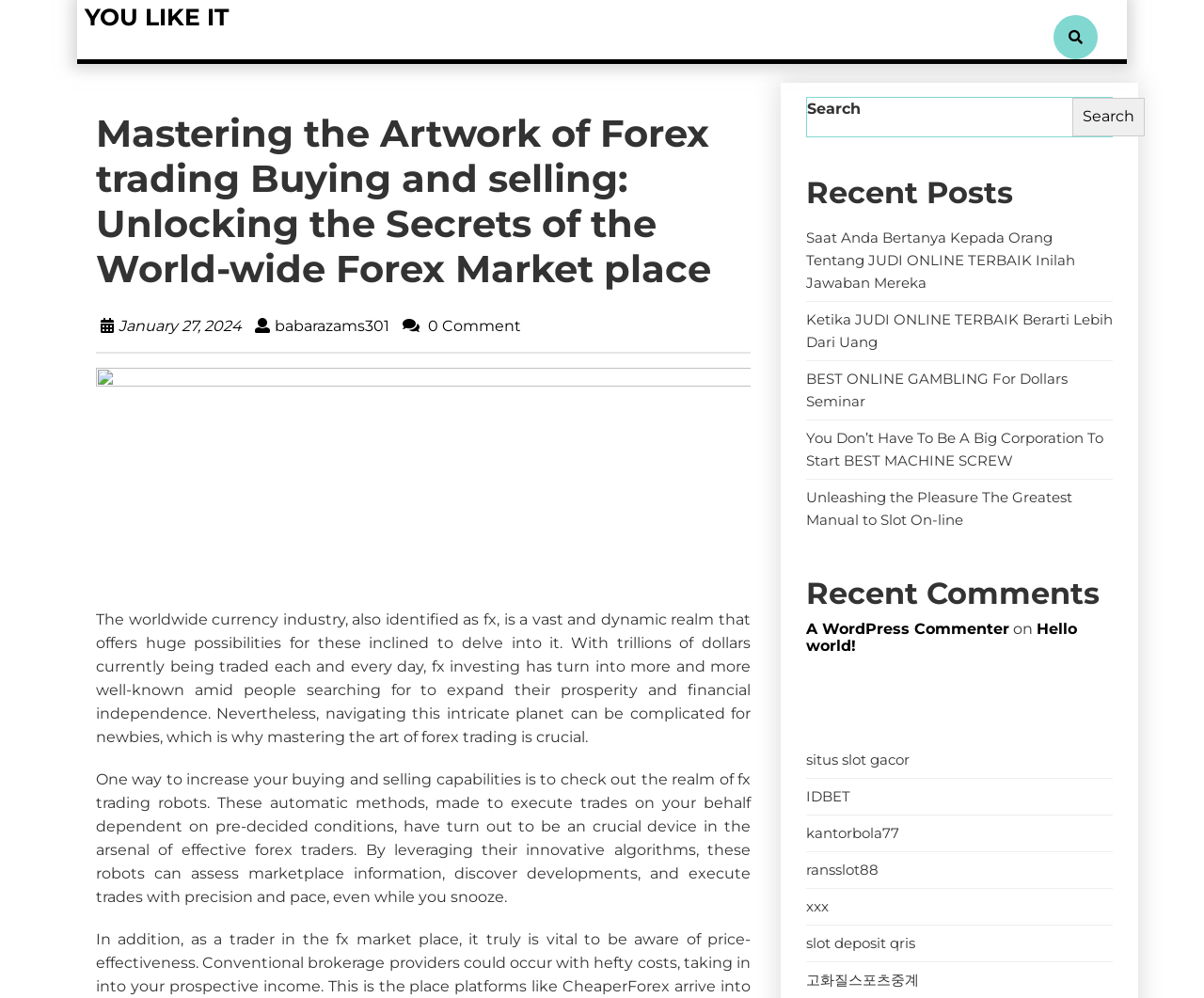Find the bounding box coordinates for the UI element whose description is: "Contact". The coordinates should be four float numbers between 0 and 1, in the format [left, top, right, bottom].

None